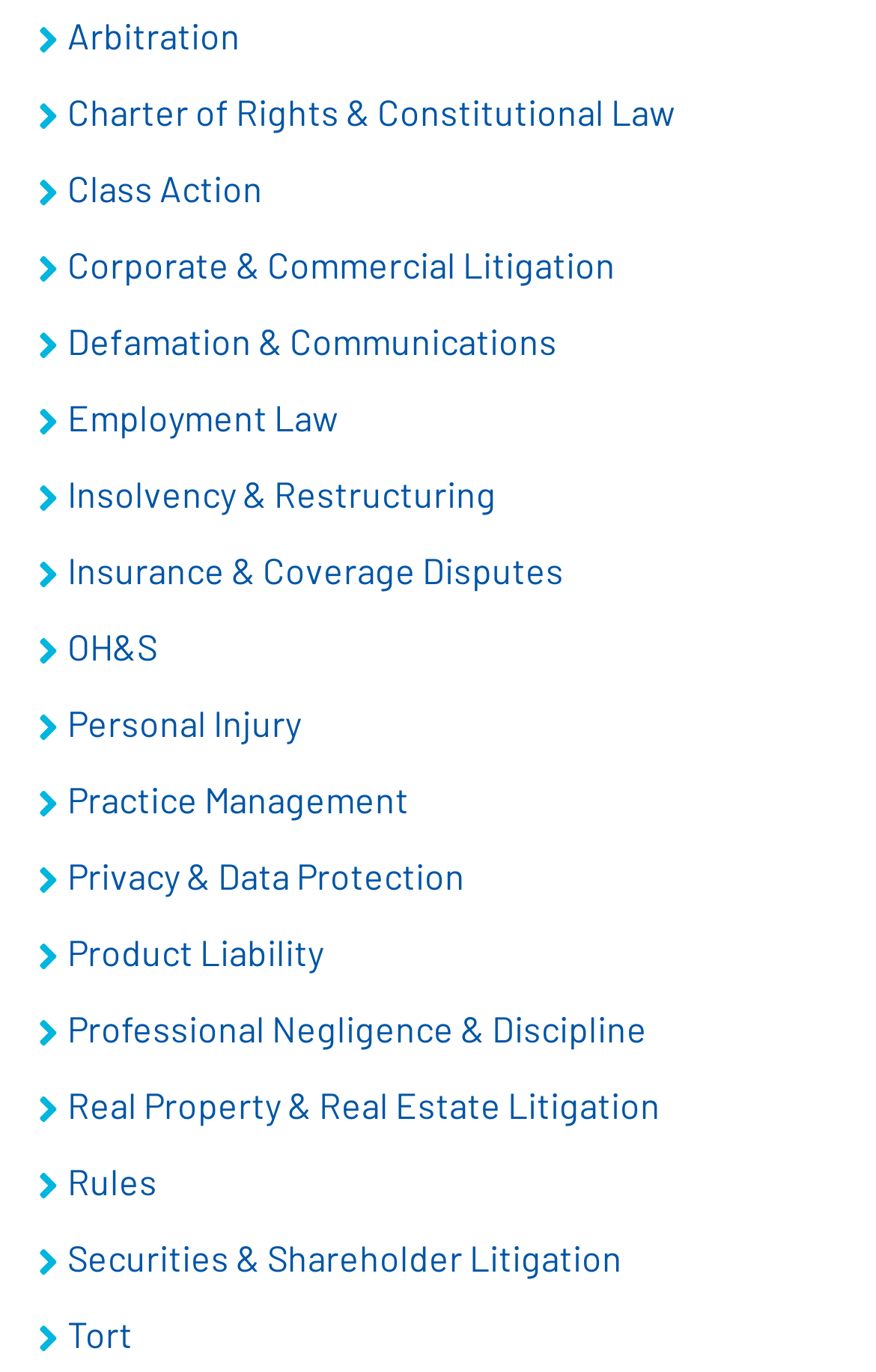Provide a brief response to the question using a single word or phrase: 
Are the litigation types listed in alphabetical order?

Yes